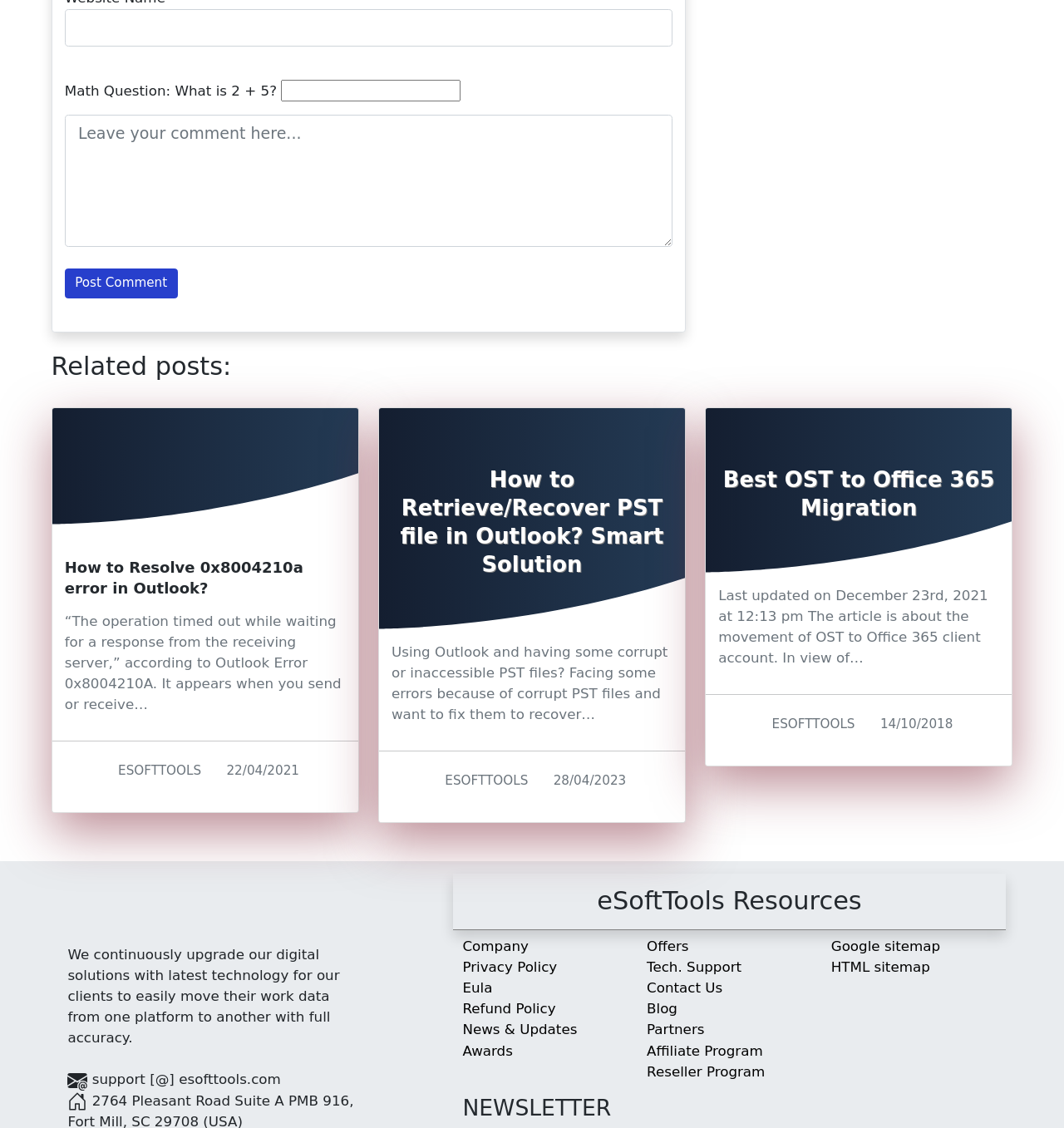Identify the bounding box for the UI element described as: "Contact Us". The coordinates should be four float numbers between 0 and 1, i.e., [left, top, right, bottom].

[0.608, 0.868, 0.679, 0.883]